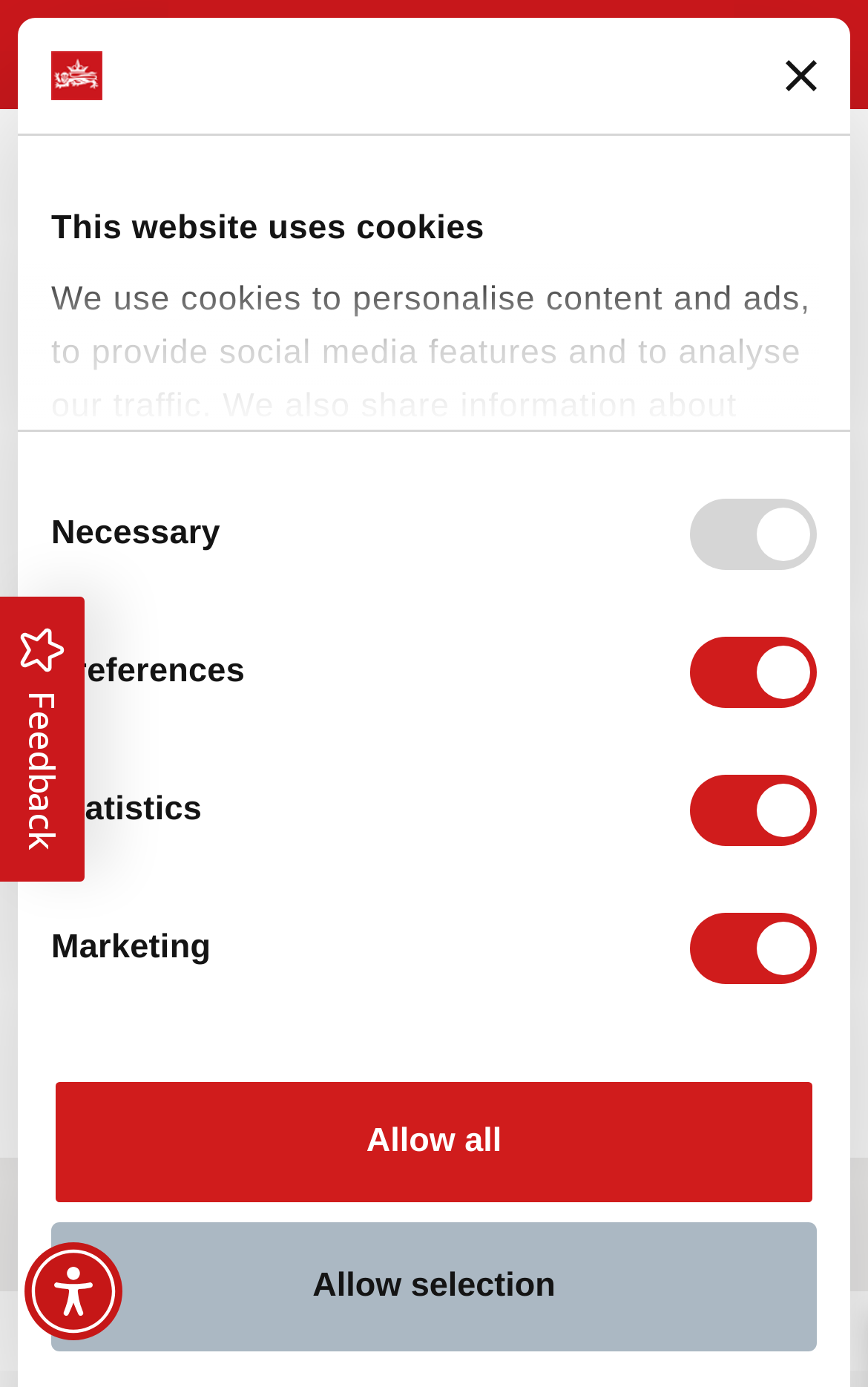Answer the following in one word or a short phrase: 
What is the icon next to the 'login' link?

An image